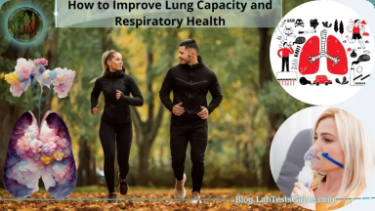Generate a detailed caption that describes the image.

This image illustrates the article titled "How to Improve Lung Capacity and Respiratory Health." It features a pair of runners, a man and a woman, jogging together in a picturesque outdoor setting, emphasizing a dynamic and healthy lifestyle. The background is complemented by visual representations of the lungs and respiratory system, symbolizing the focus on lung health. Additionally, there is an image of a woman using a device for respiratory exercises, further highlighting the theme of improving respiratory health. This combination of images serves as a motivational reminder of the importance of maintaining lung capacity and overall respiratory wellness. The article serves as a guide for individuals seeking to enhance their respiratory health through various exercises and lifestyle choices.